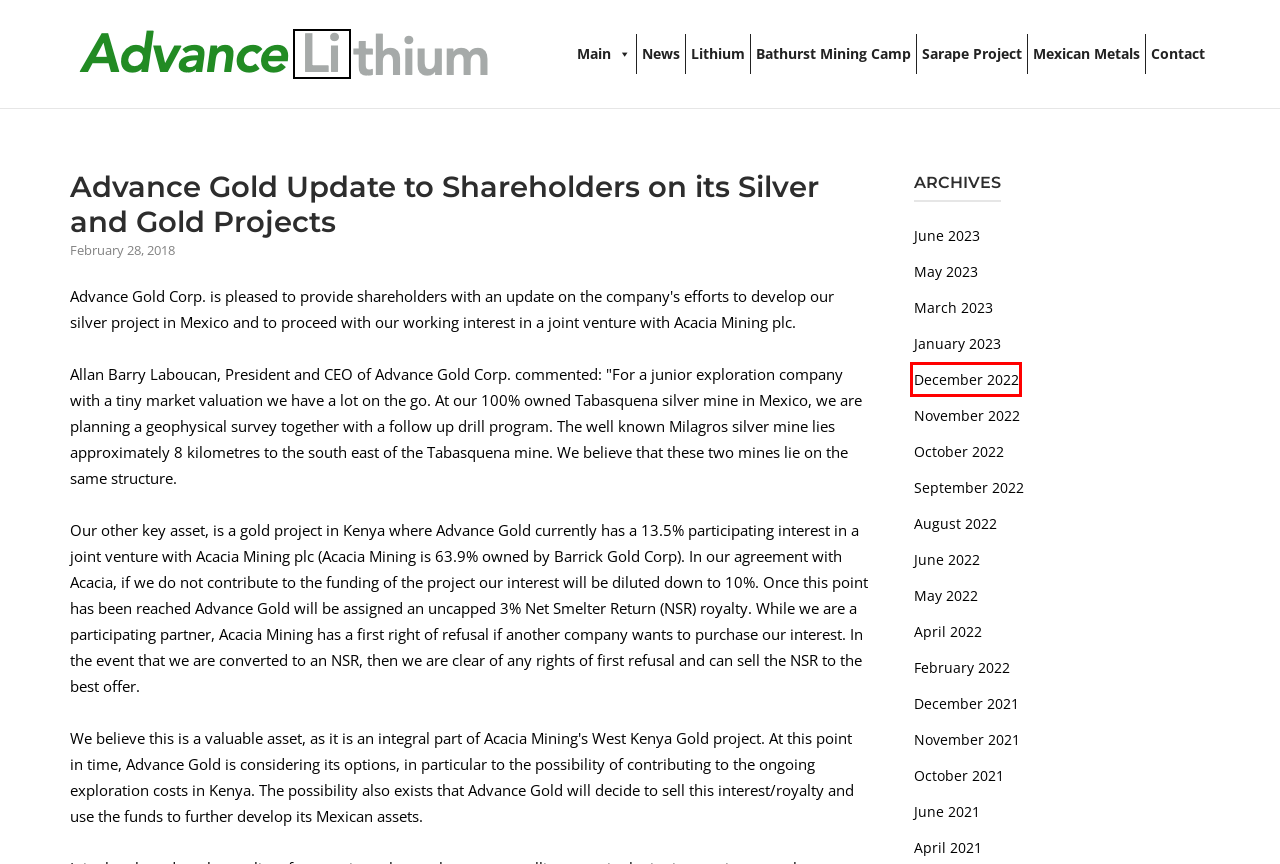You’re provided with a screenshot of a webpage that has a red bounding box around an element. Choose the best matching webpage description for the new page after clicking the element in the red box. The options are:
A. May 2022 – Advance Lithium
B. April 2021 – Advance Lithium
C. October 2022 – Advance Lithium
D. November 2022 – Advance Lithium
E. December 2022 – Advance Lithium
F. Lithium – Advance Lithium
G. February 2022 – Advance Lithium
H. December 2021 – Advance Lithium

E